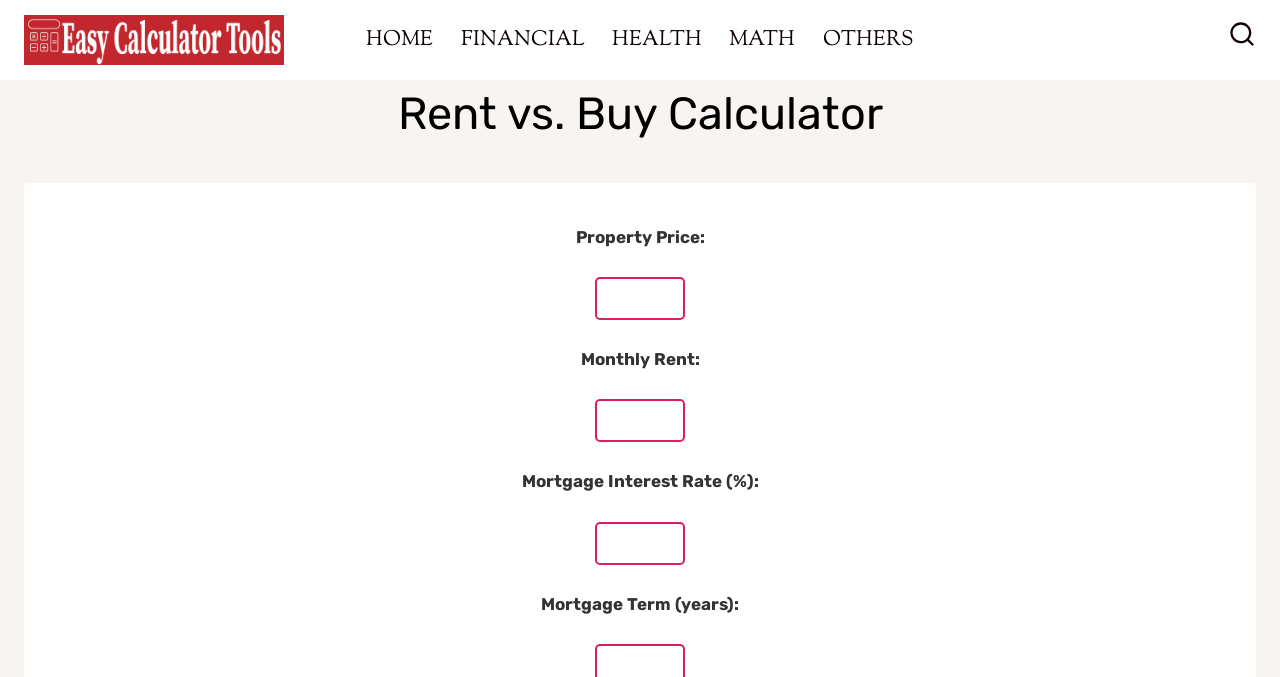From the screenshot, find the bounding box of the UI element matching this description: "parent_node: Property Price:". Supply the bounding box coordinates in the form [left, top, right, bottom], each a float between 0 and 1.

[0.465, 0.409, 0.535, 0.473]